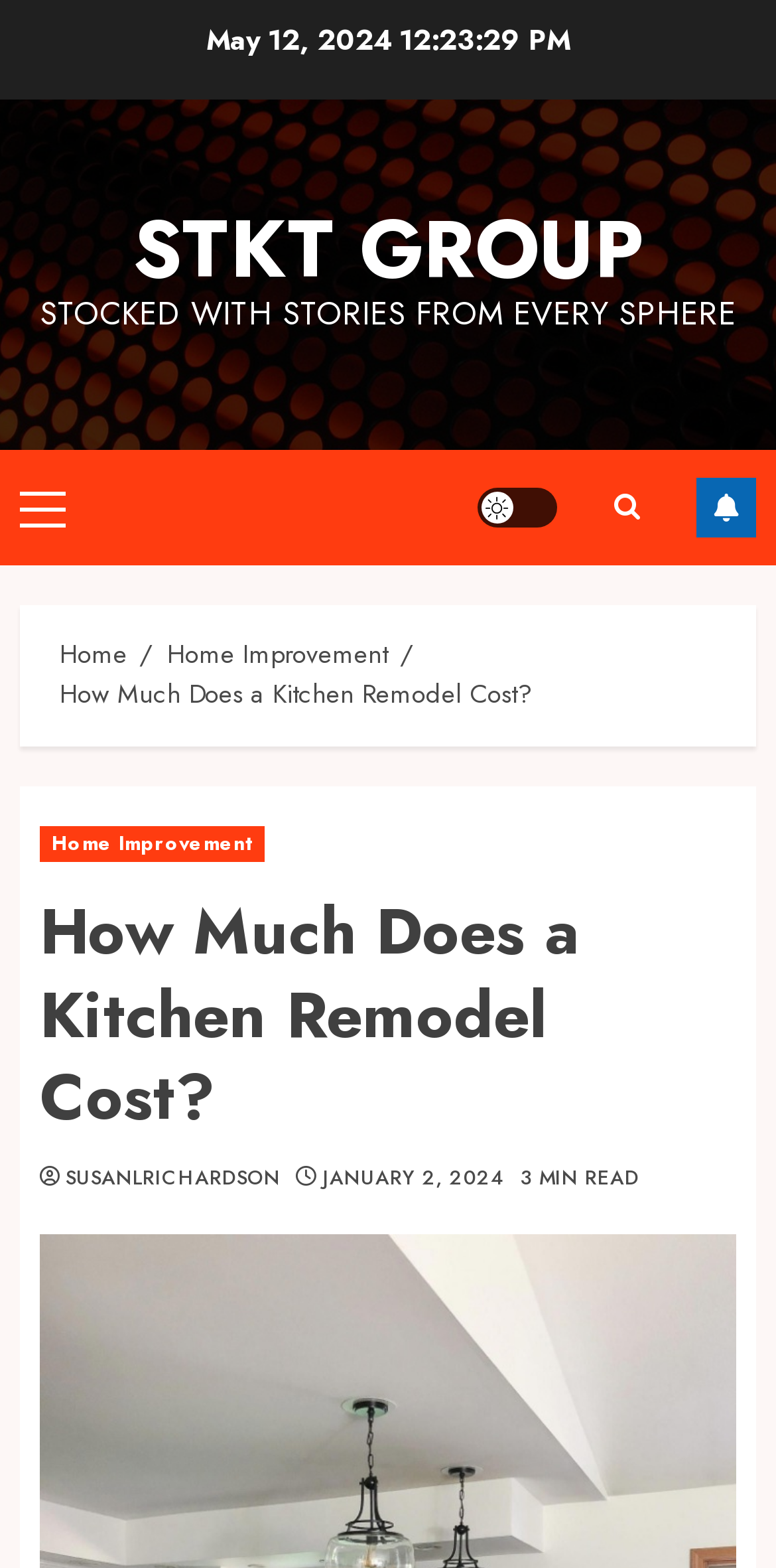Please locate the bounding box coordinates of the element's region that needs to be clicked to follow the instruction: "Open the Primary Menu". The bounding box coordinates should be provided as four float numbers between 0 and 1, i.e., [left, top, right, bottom].

[0.026, 0.312, 0.085, 0.335]